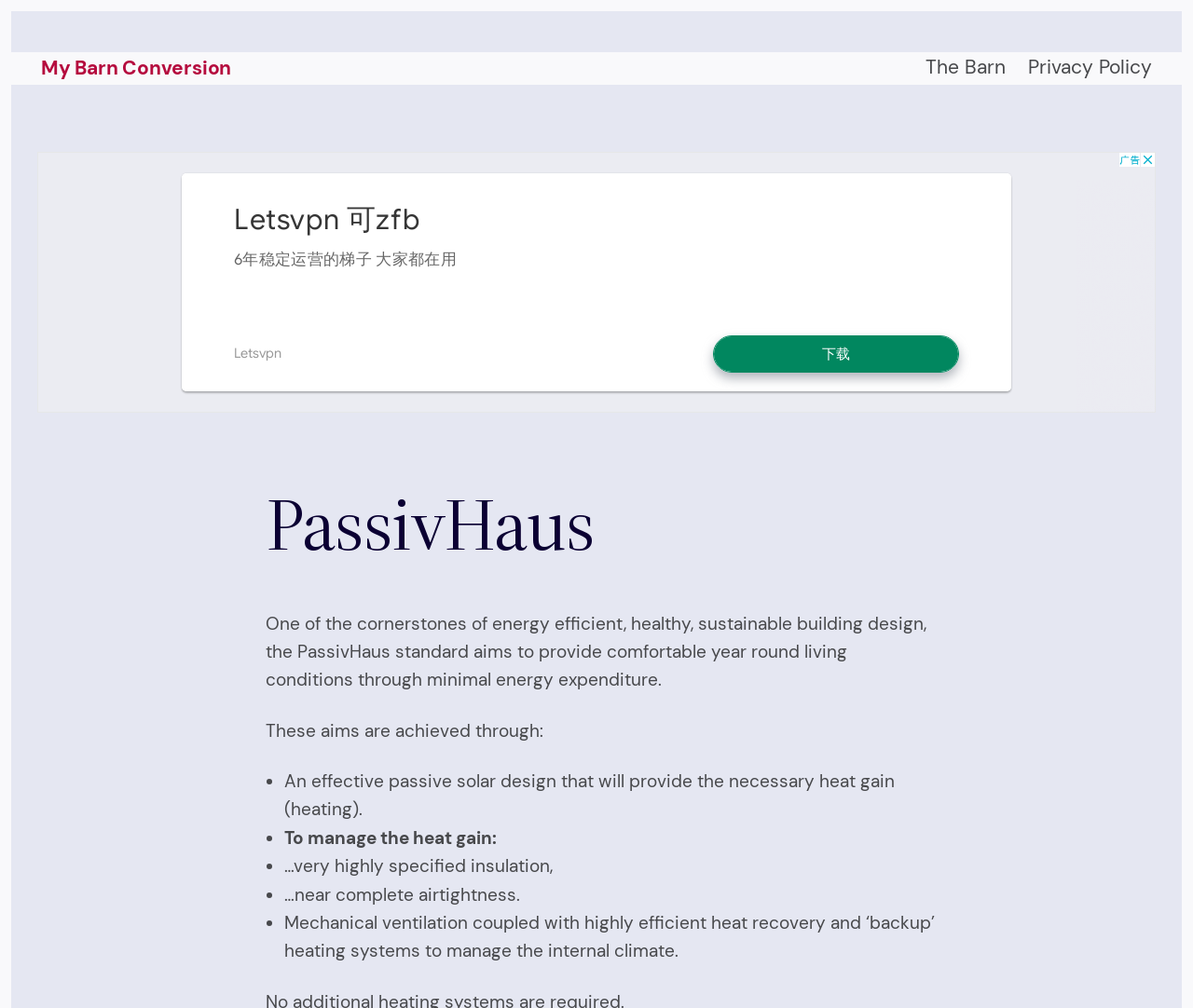From the screenshot, find the bounding box of the UI element matching this description: "Privacy Policy". Supply the bounding box coordinates in the form [left, top, right, bottom], each a float between 0 and 1.

[0.862, 0.051, 0.966, 0.084]